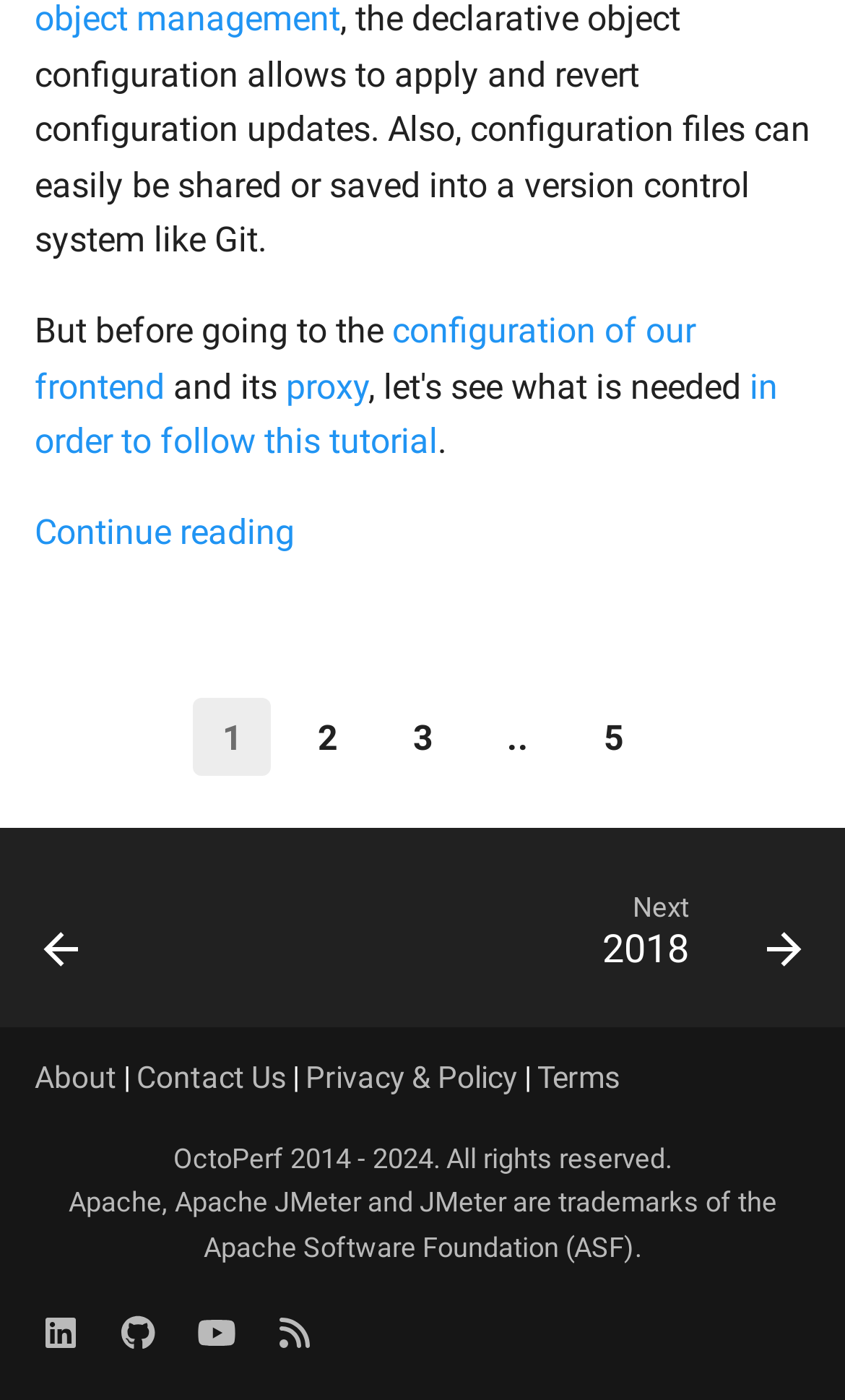Please find the bounding box for the UI element described by: "title="OctoPerf RSS"".

[0.308, 0.926, 0.39, 0.975]